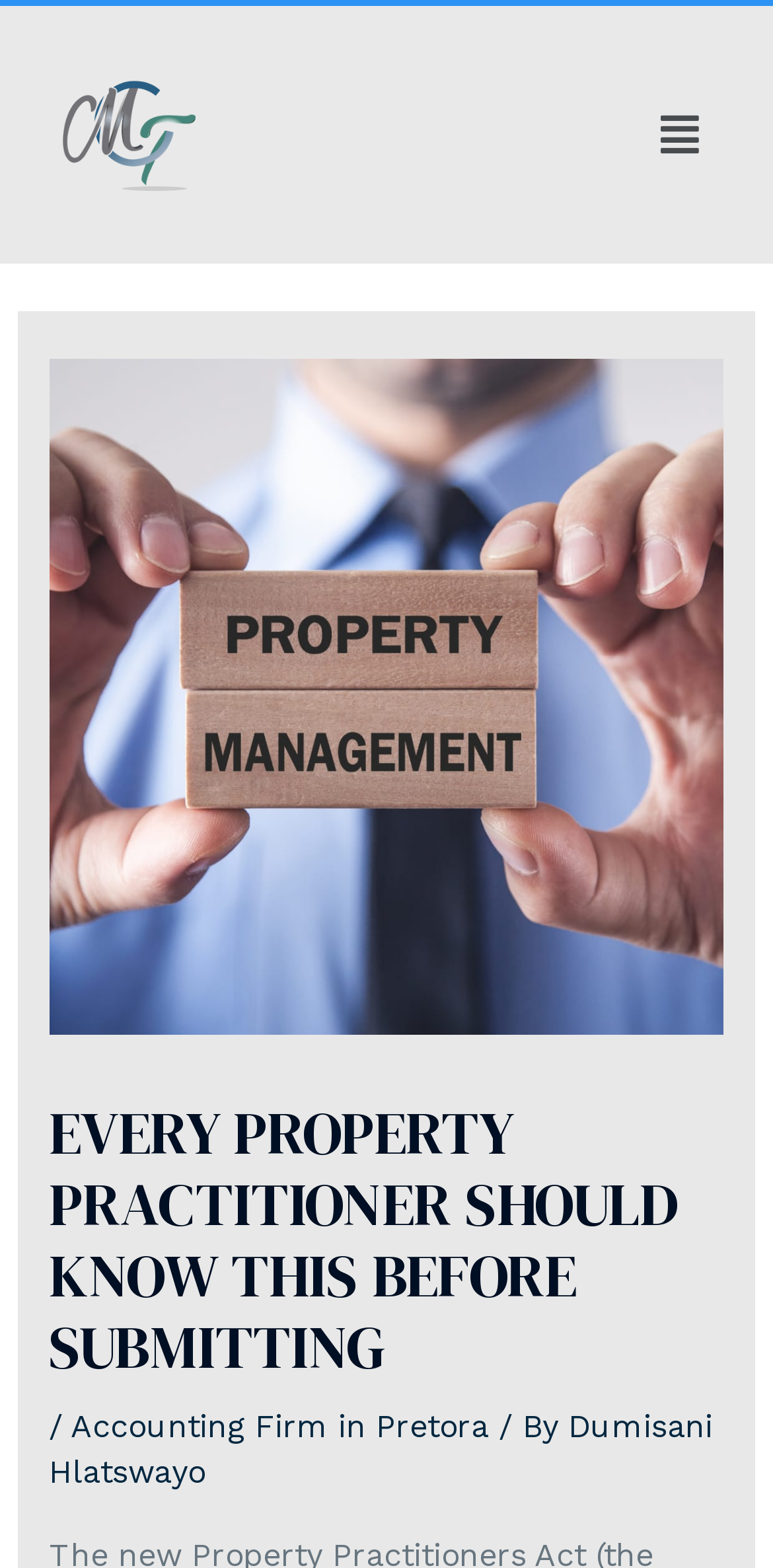What is the author of the post?
Please provide a single word or phrase answer based on the image.

Dumisani Hlatswayo